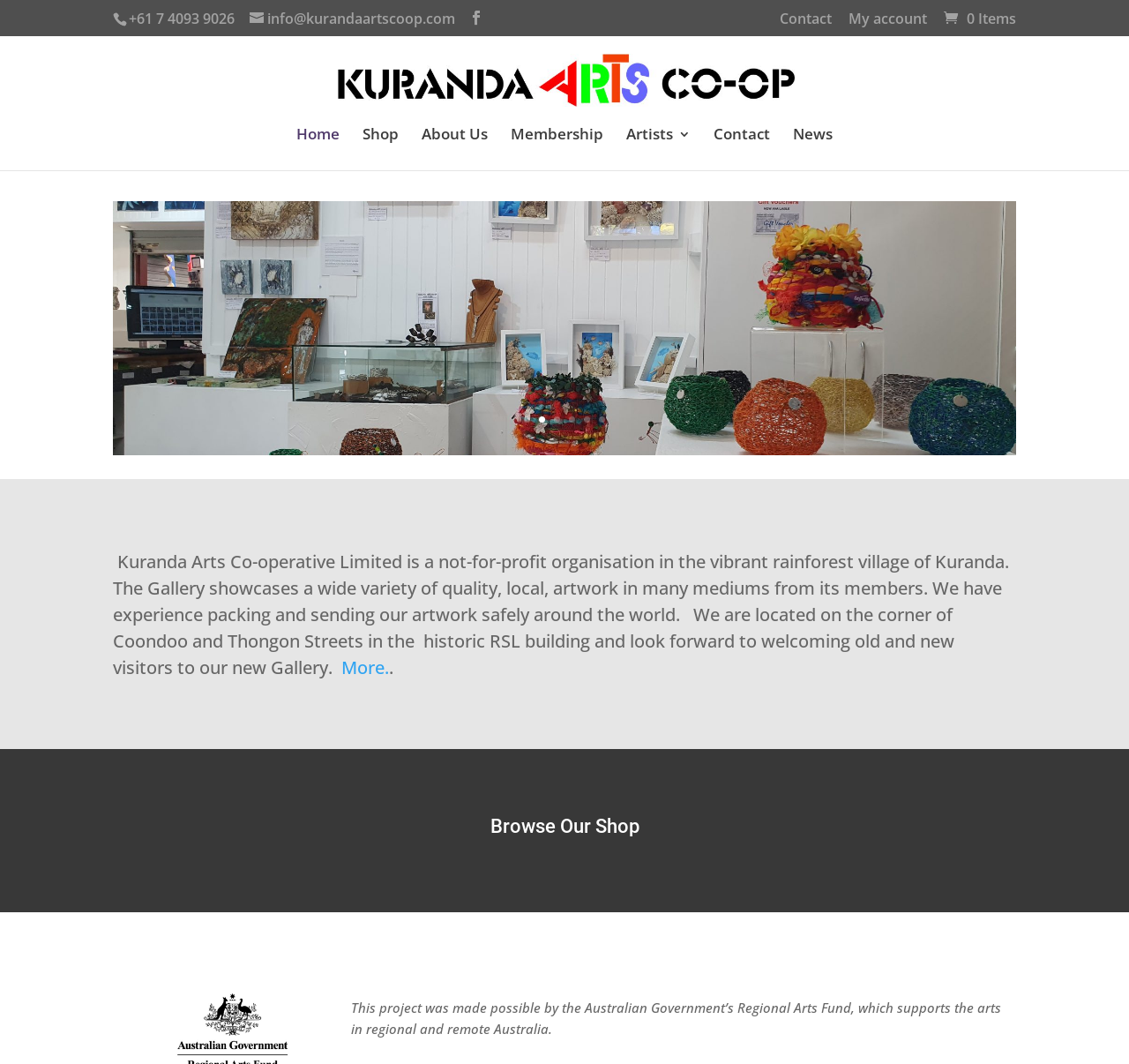Highlight the bounding box coordinates of the element you need to click to perform the following instruction: "Send an email."

[0.221, 0.008, 0.403, 0.027]